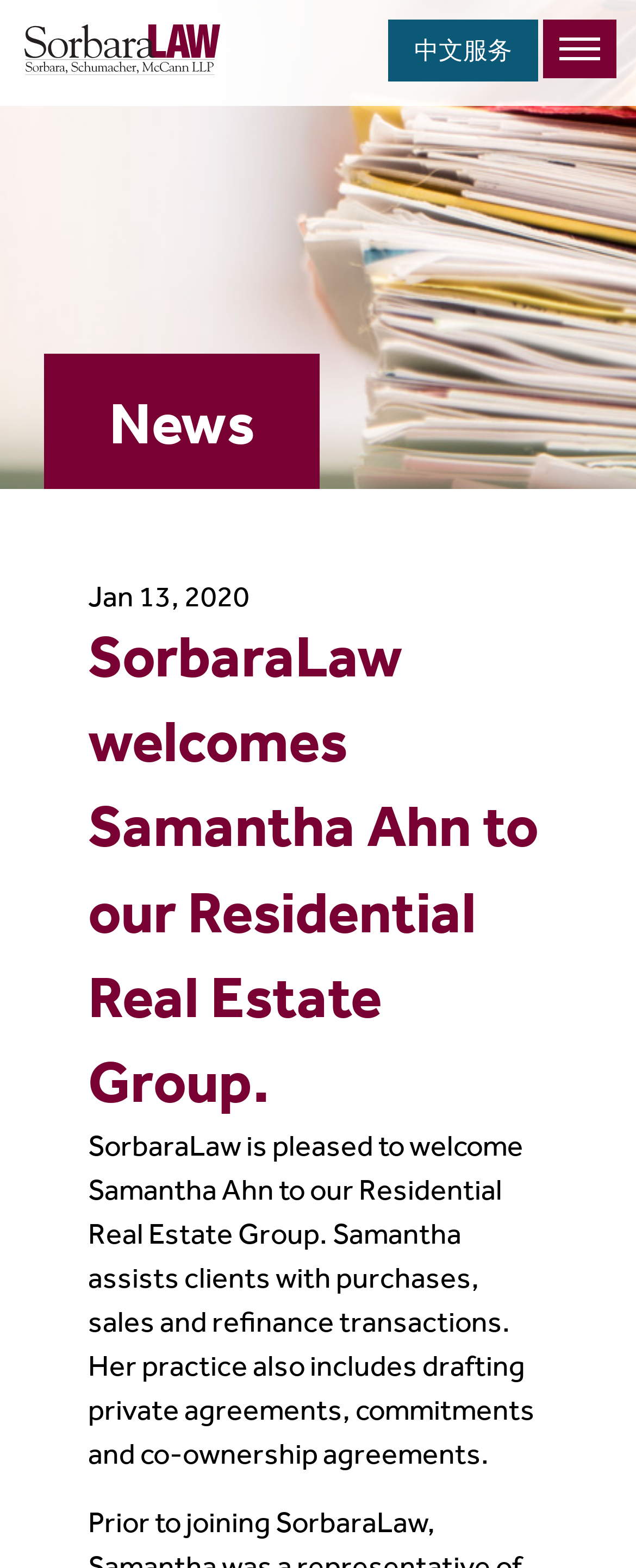What language is the '中文服务' link for?
Please give a detailed and elaborate answer to the question.

The link '中文服务' is likely for Chinese language service, as '中文' is the Chinese character for 'Chinese language'.